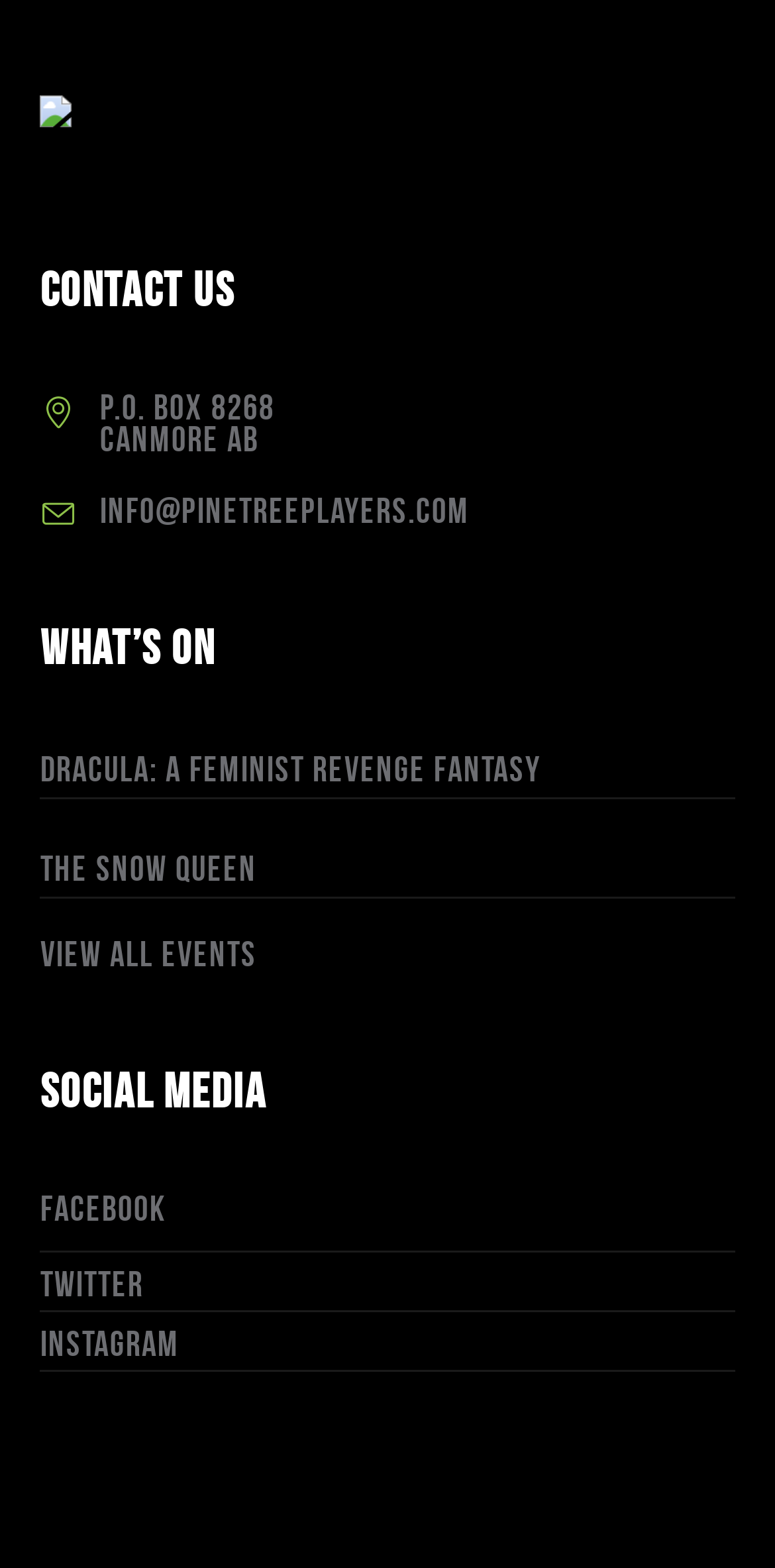Bounding box coordinates are specified in the format (top-left x, top-left y, bottom-right x, bottom-right y). All values are floating point numbers bounded between 0 and 1. Please provide the bounding box coordinate of the region this sentence describes: View All Events

[0.052, 0.596, 0.331, 0.621]